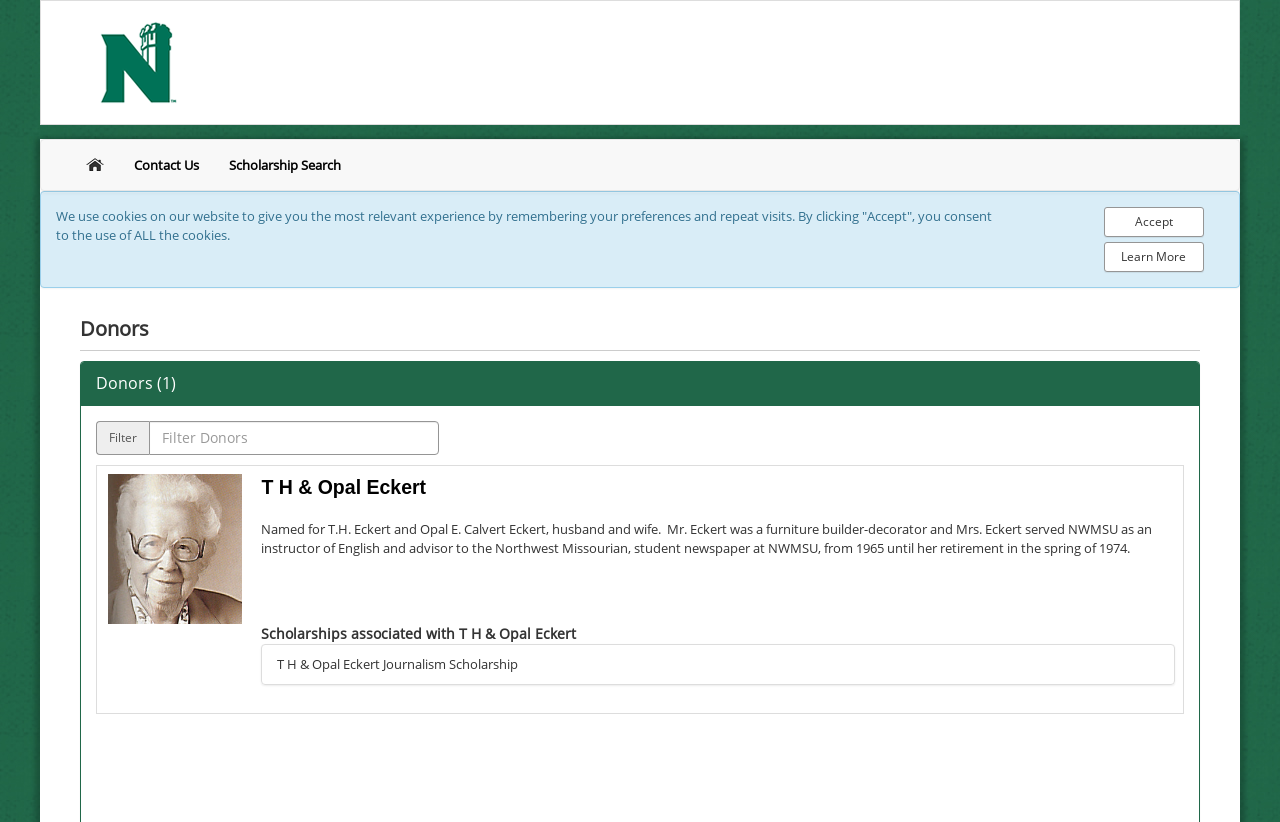Provide an in-depth caption for the elements present on the webpage.

The webpage is titled "Donor Details" and appears to be a profile page for donors. At the top, there is a table with a header row containing a grid cell with an image labeled "Scholarship Manager Header". 

Below the header, there is a navigation menu with three list items: "Home", "Contact Us", and a link to "Scholarship Search". Each list item has an associated image.

Following the navigation menu, there is a cookie policy alert that informs users about the use of cookies on the website. The alert includes a button to "Accept Cookie Policy" and a link to "Learn More".

The main content of the page is divided into sections. The first section is headed by a heading element labeled "Donors", which is followed by a horizontal separator line. Below the separator, there is a text element displaying the number of donors in parentheses.

The next section appears to be a filter or search function, with a label "Filter" and a search box. Below the filter section, there is a table displaying a list of donors. Each row in the table contains a profile image and a grid cell with a description of the donor, including their name and a brief biography.